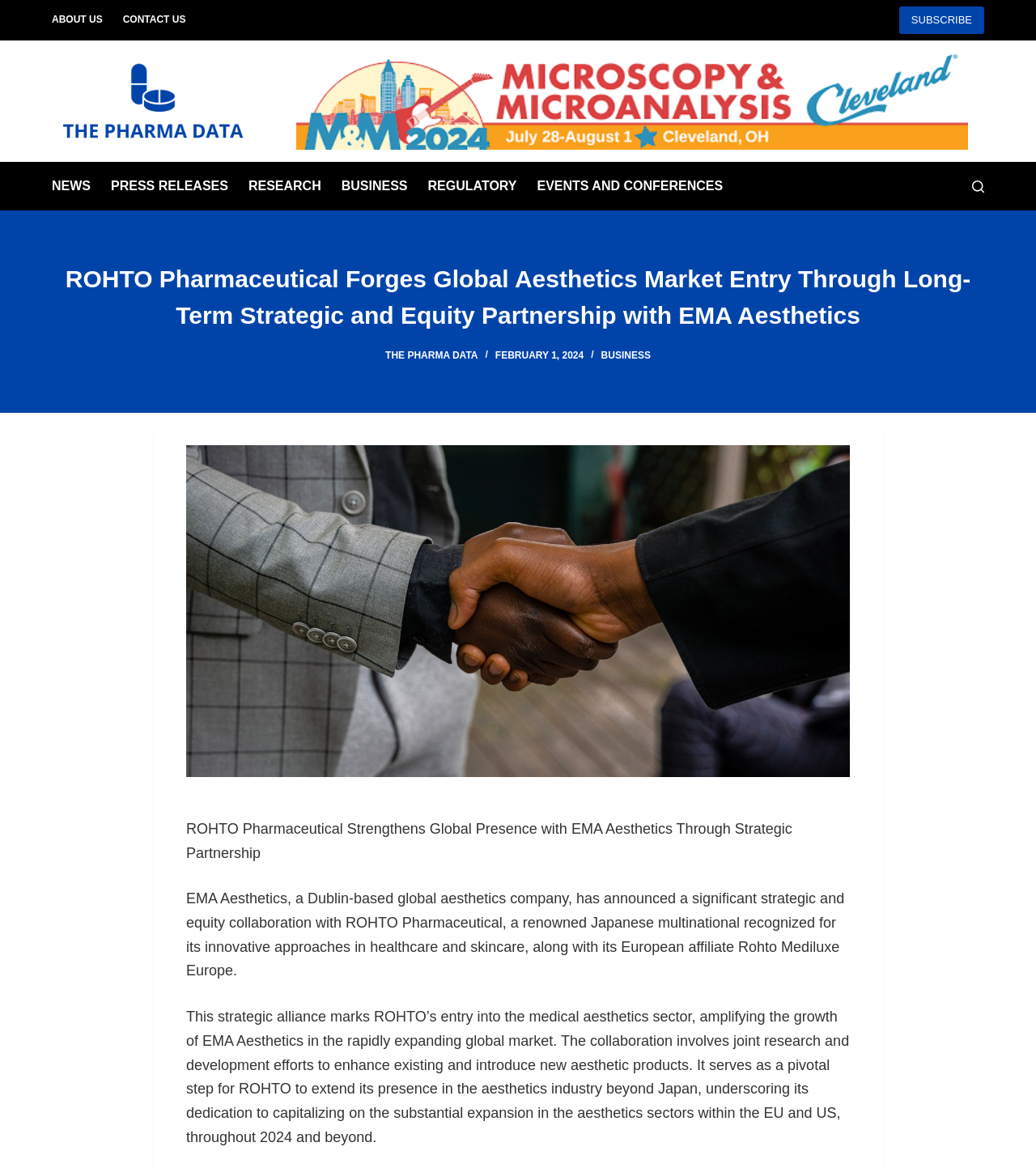Determine the bounding box coordinates for the clickable element to execute this instruction: "Click on the 'SUBSCRIBE' link". Provide the coordinates as four float numbers between 0 and 1, i.e., [left, top, right, bottom].

[0.868, 0.006, 0.95, 0.029]